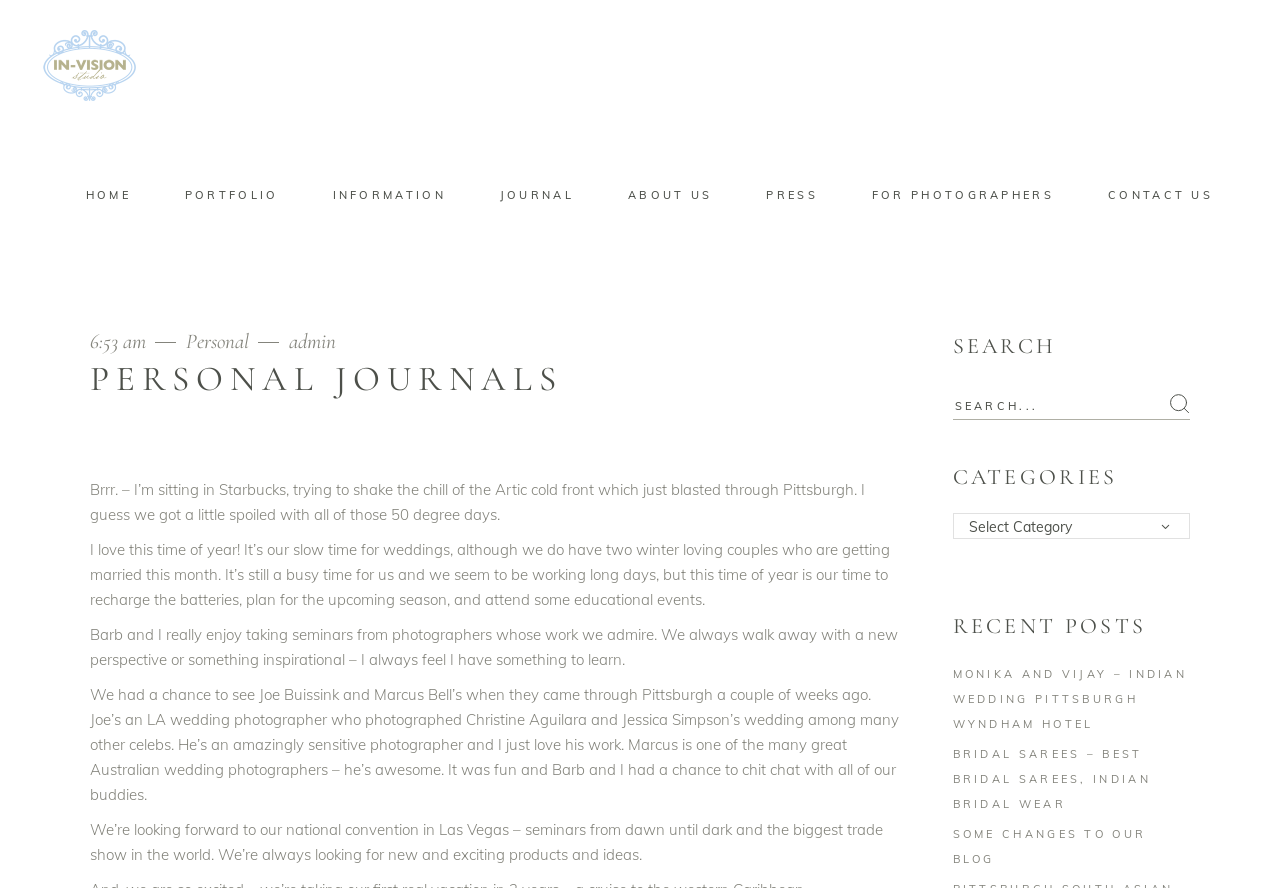Indicate the bounding box coordinates of the element that needs to be clicked to satisfy the following instruction: "select a category". The coordinates should be four float numbers between 0 and 1, i.e., [left, top, right, bottom].

[0.744, 0.578, 0.93, 0.607]